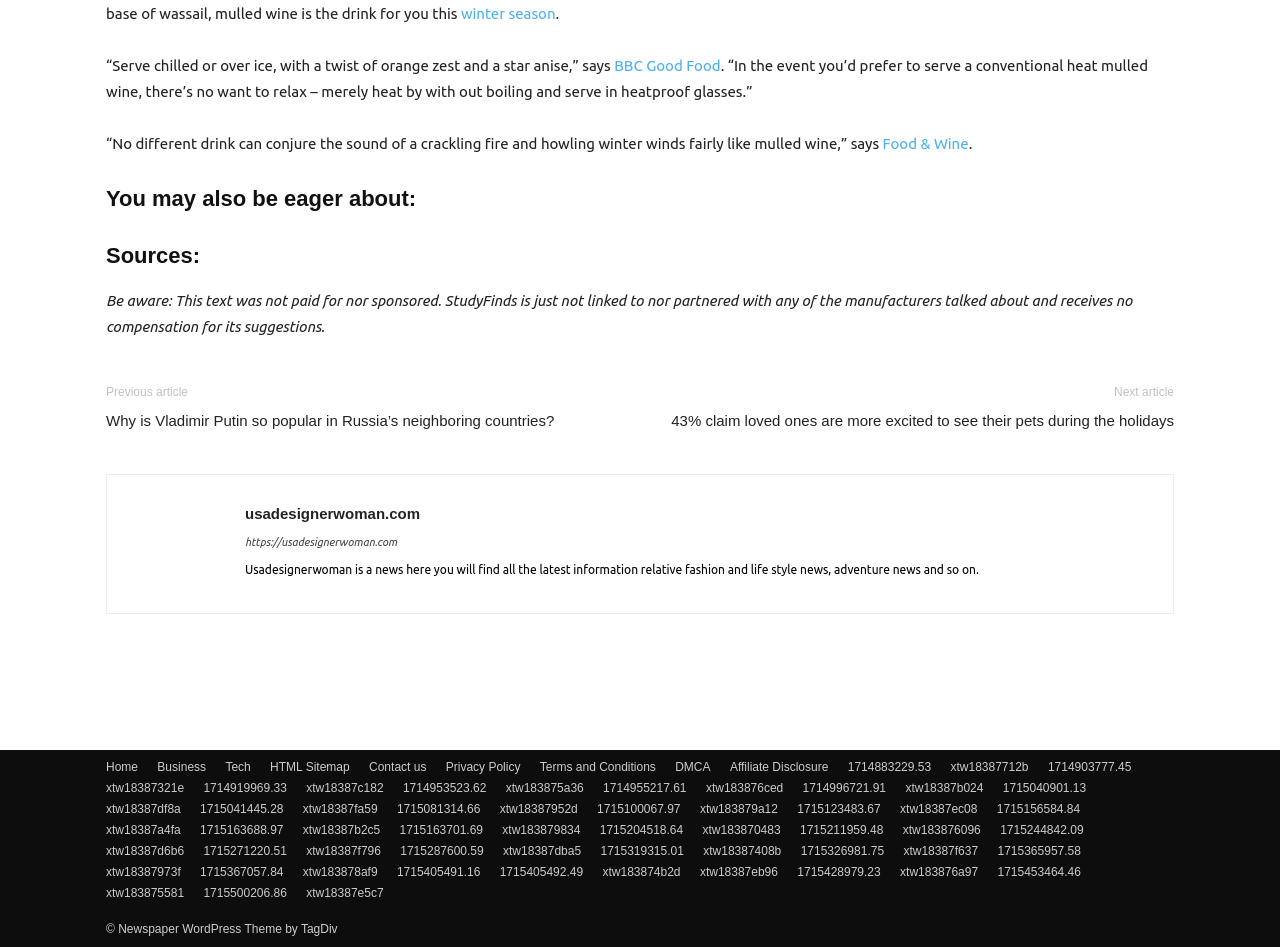How many headings are there on the webpage?
Answer the question using a single word or phrase, according to the image.

3